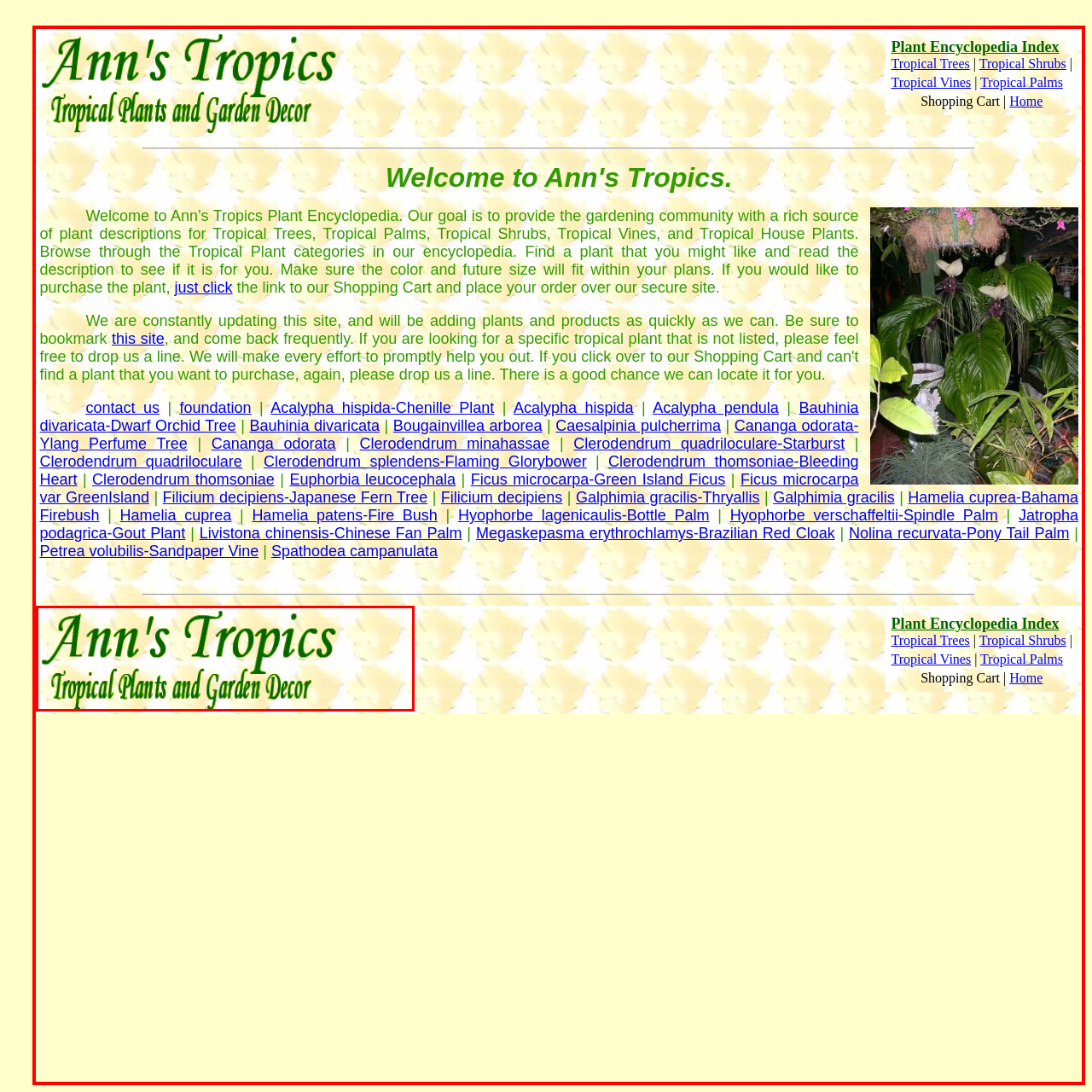Please examine the image highlighted by the red rectangle and provide a comprehensive answer to the following question based on the visual information present:
What type of plants are featured on the website?

The description 'Tropical Plants and Garden Decor' below the main title emphasizes the focus of the website, which is related to tropical plants.